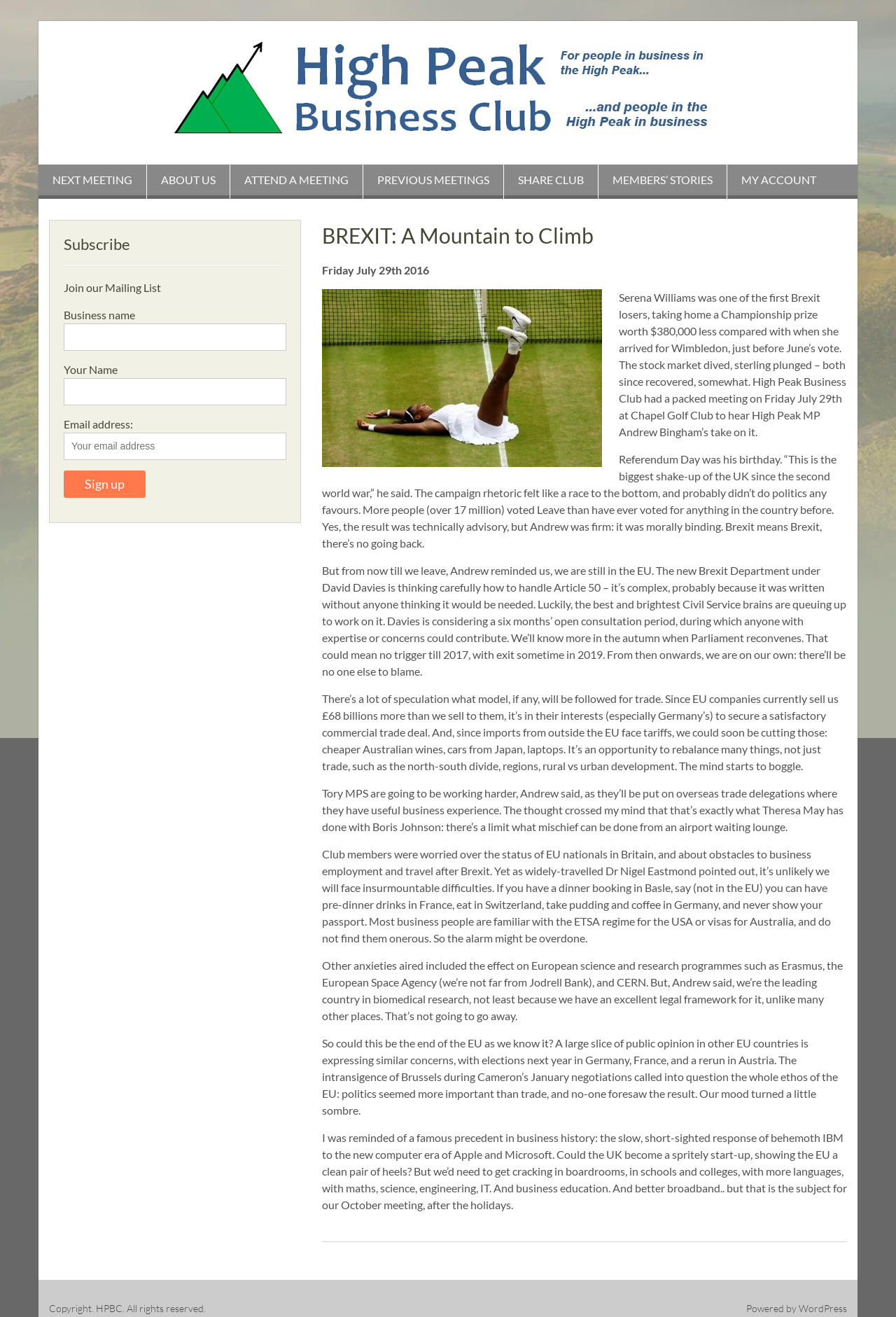What is the name of the business club?
Please answer the question as detailed as possible.

I found the answer by looking at the link with the text 'High Peak Business Club' which is located at the top of the webpage, indicating that it is the name of the business club.